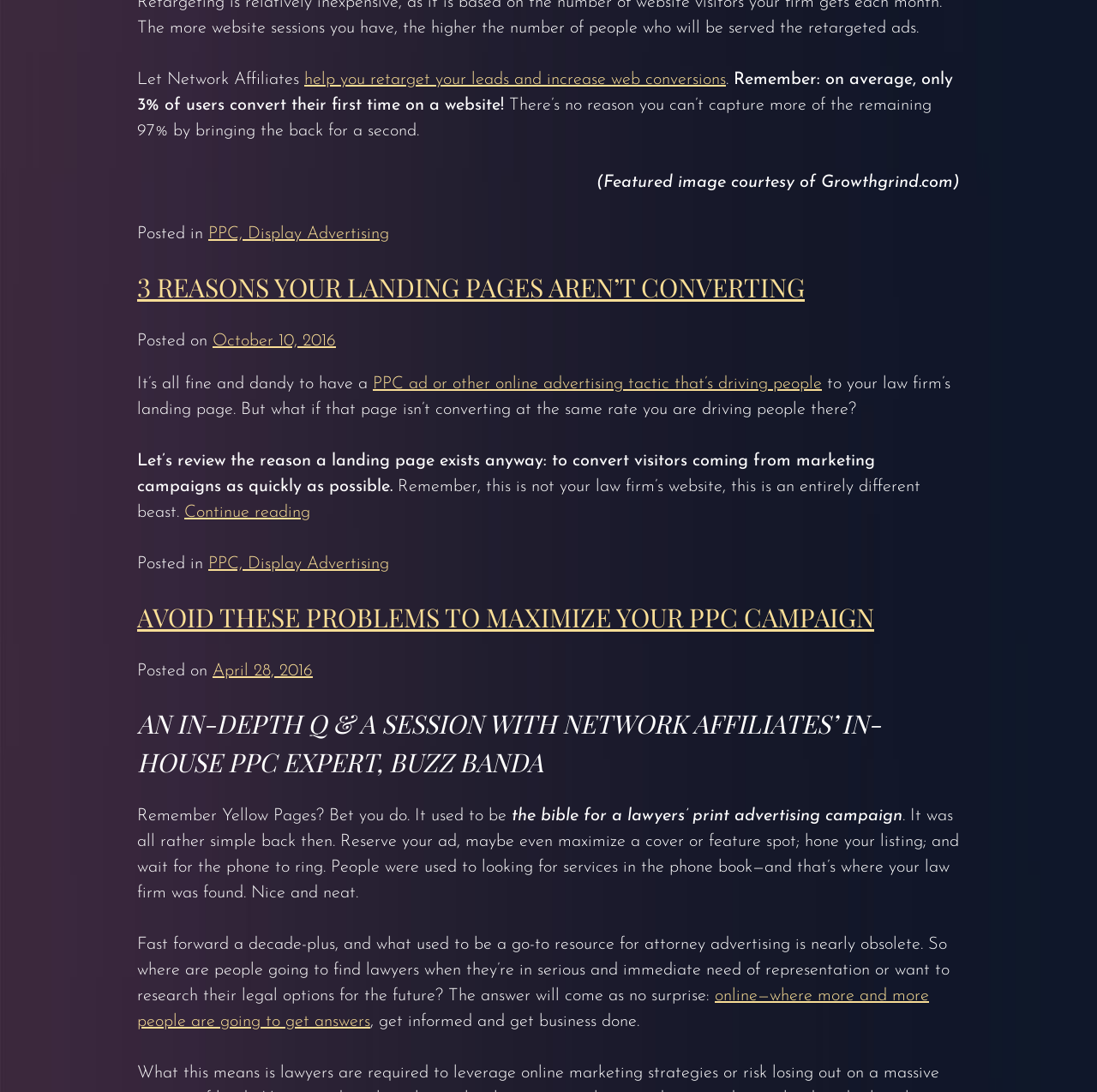Provide the bounding box coordinates for the area that should be clicked to complete the instruction: "Click on 'help you retarget your leads and increase web conversions'".

[0.277, 0.065, 0.662, 0.081]